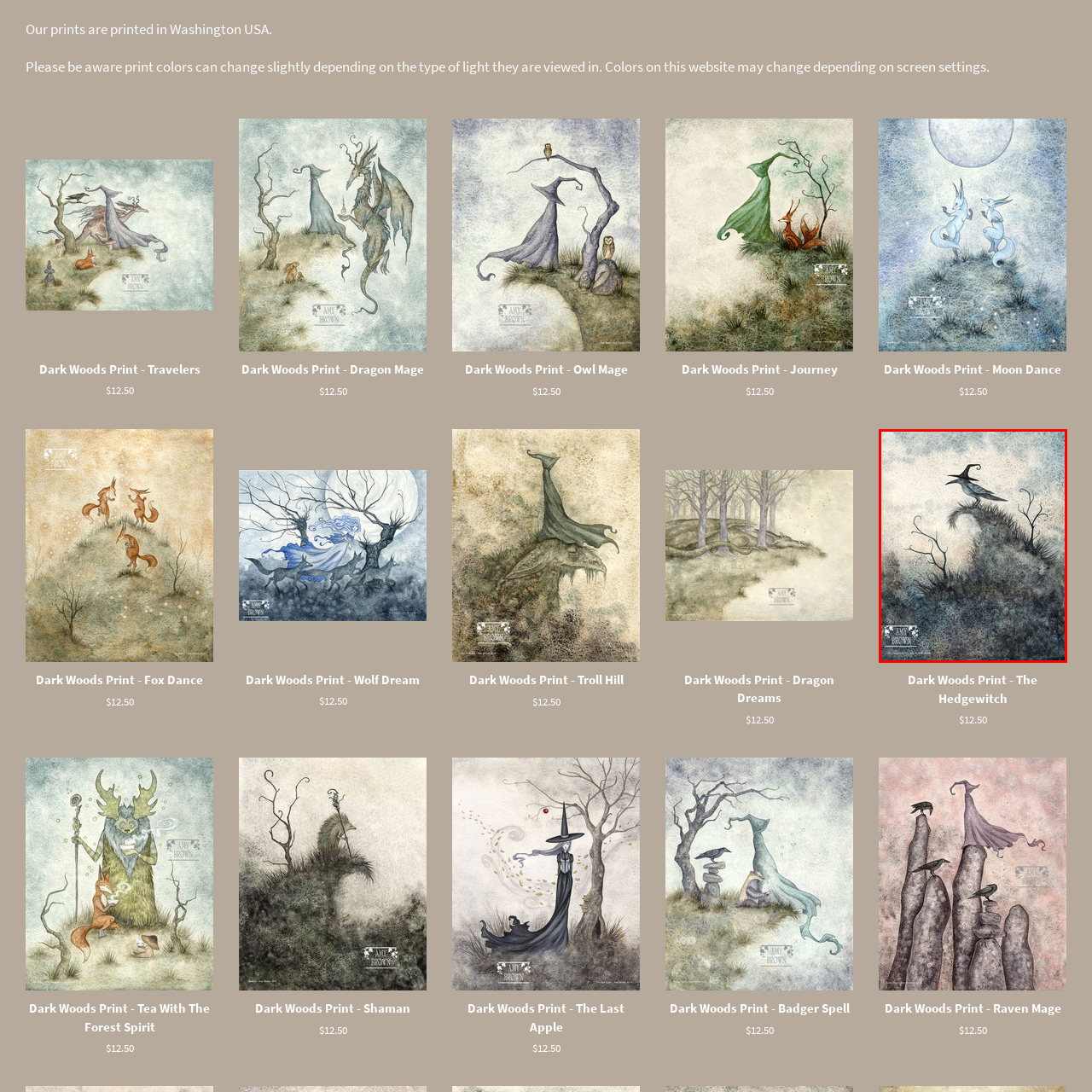What is the dominant color tone of the background?
Inspect the image enclosed by the red bounding box and elaborate on your answer with as much detail as possible based on the visual cues.

The caption describes the background as a 'dreamy blend of soft blues and earthy tones', which suggests that these colors are the dominant tones in the background of the artwork.